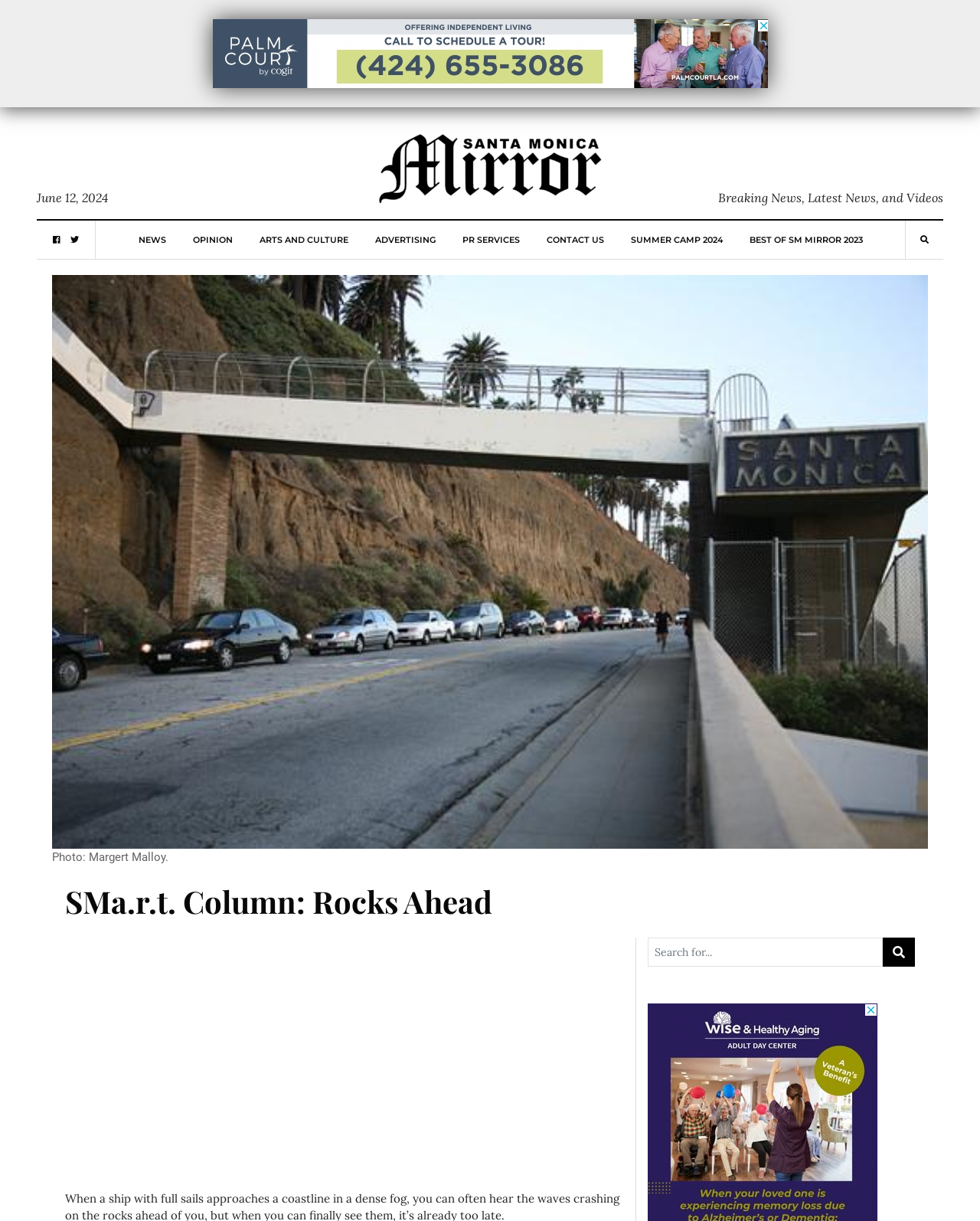Carefully examine the image and provide an in-depth answer to the question: What is the purpose of the icon with code ''?

I found two instances of the icon with code '' on the webpage. One is a link with coordinates [0.939, 0.191, 0.948, 0.202], and the other is a button with coordinates [0.901, 0.768, 0.934, 0.792]. Both are related to search functionality, so I concluded that the purpose of this icon is to represent search.